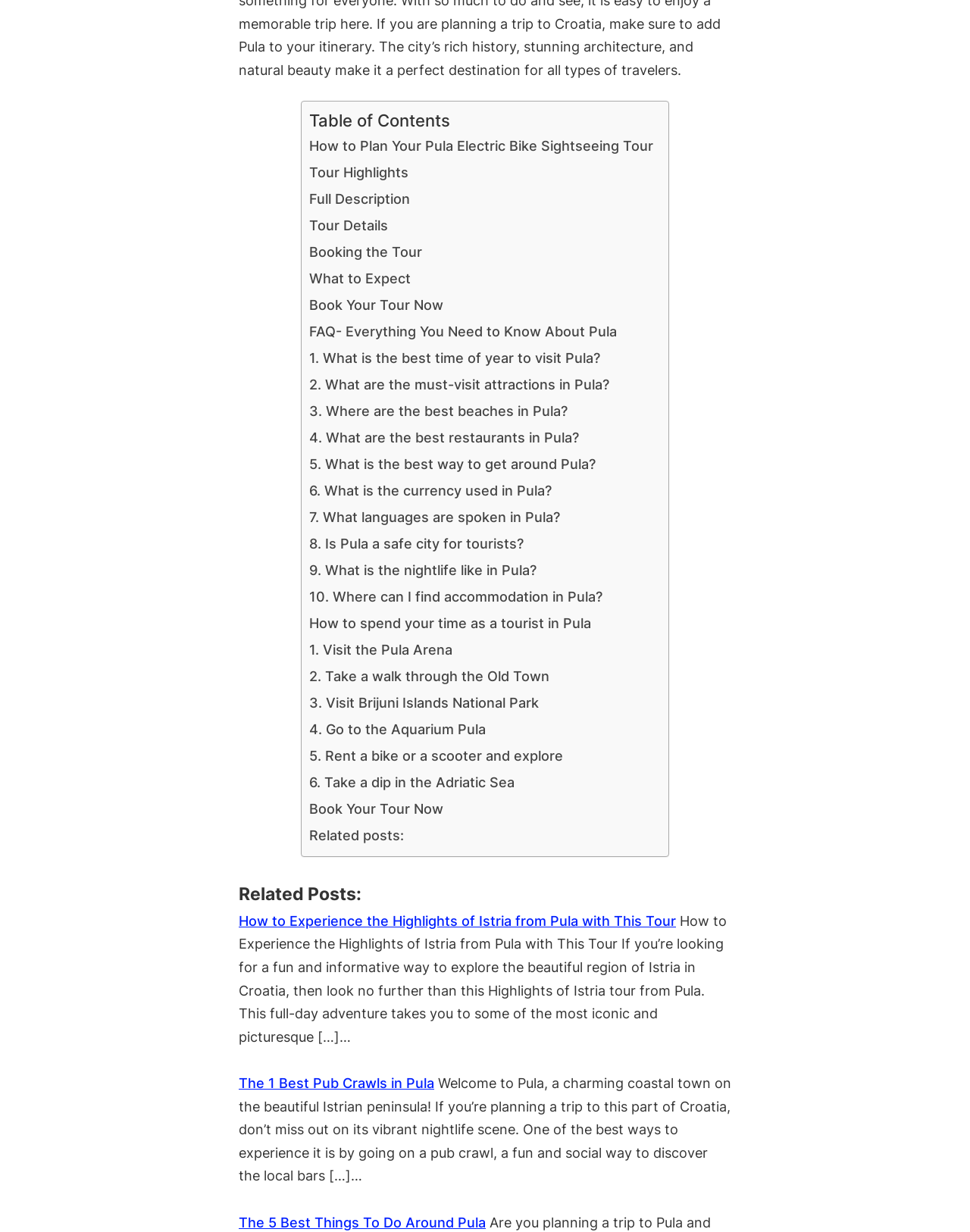Identify the coordinates of the bounding box for the element described below: "1. Visit the Pula Arena". Return the coordinates as four float numbers between 0 and 1: [left, top, right, bottom].

[0.319, 0.517, 0.466, 0.538]